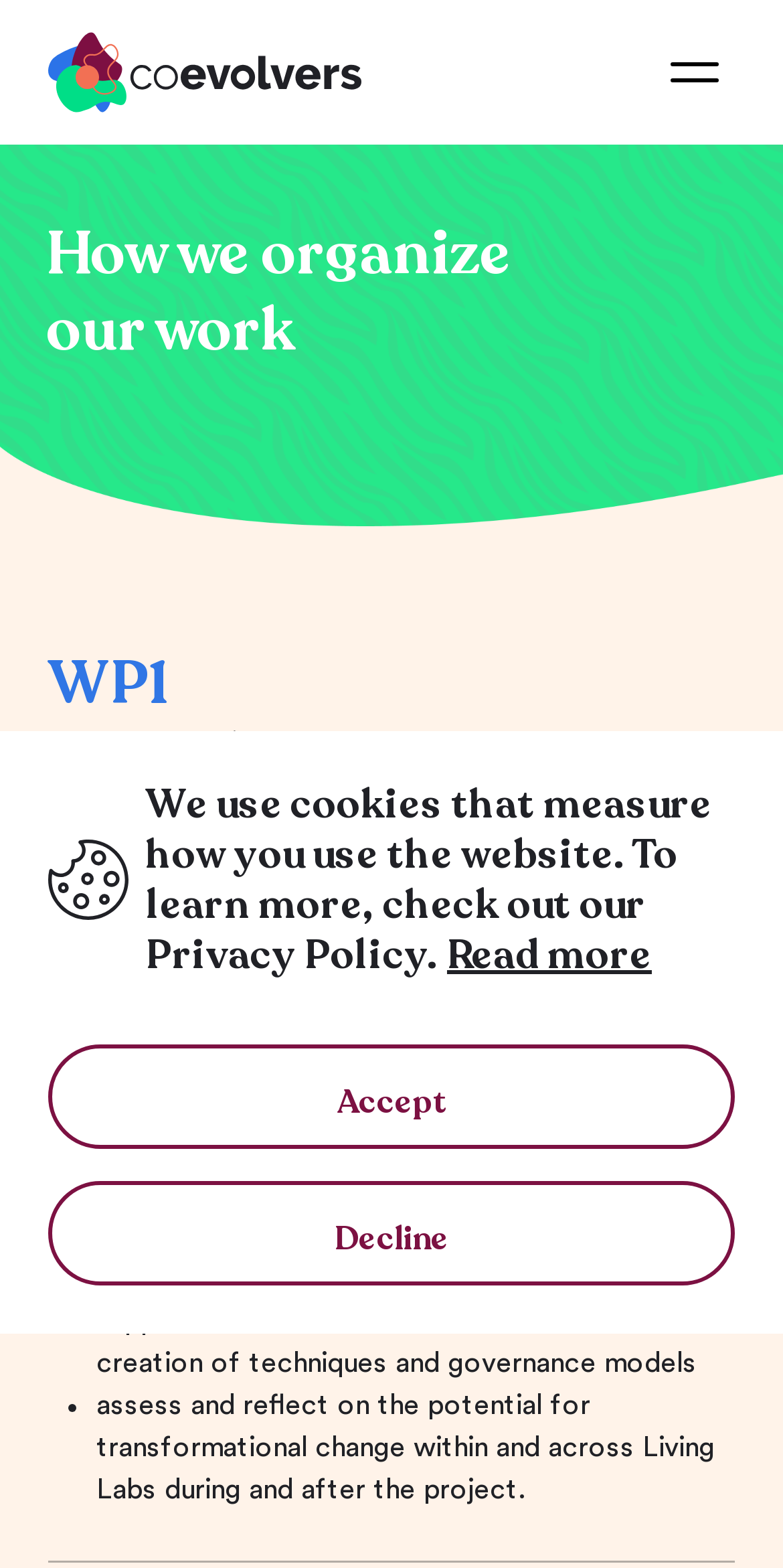Find the bounding box coordinates for the HTML element described in this sentence: "News & events". Provide the coordinates as four float numbers between 0 and 1, in the format [left, top, right, bottom].

[0.062, 0.202, 0.938, 0.241]